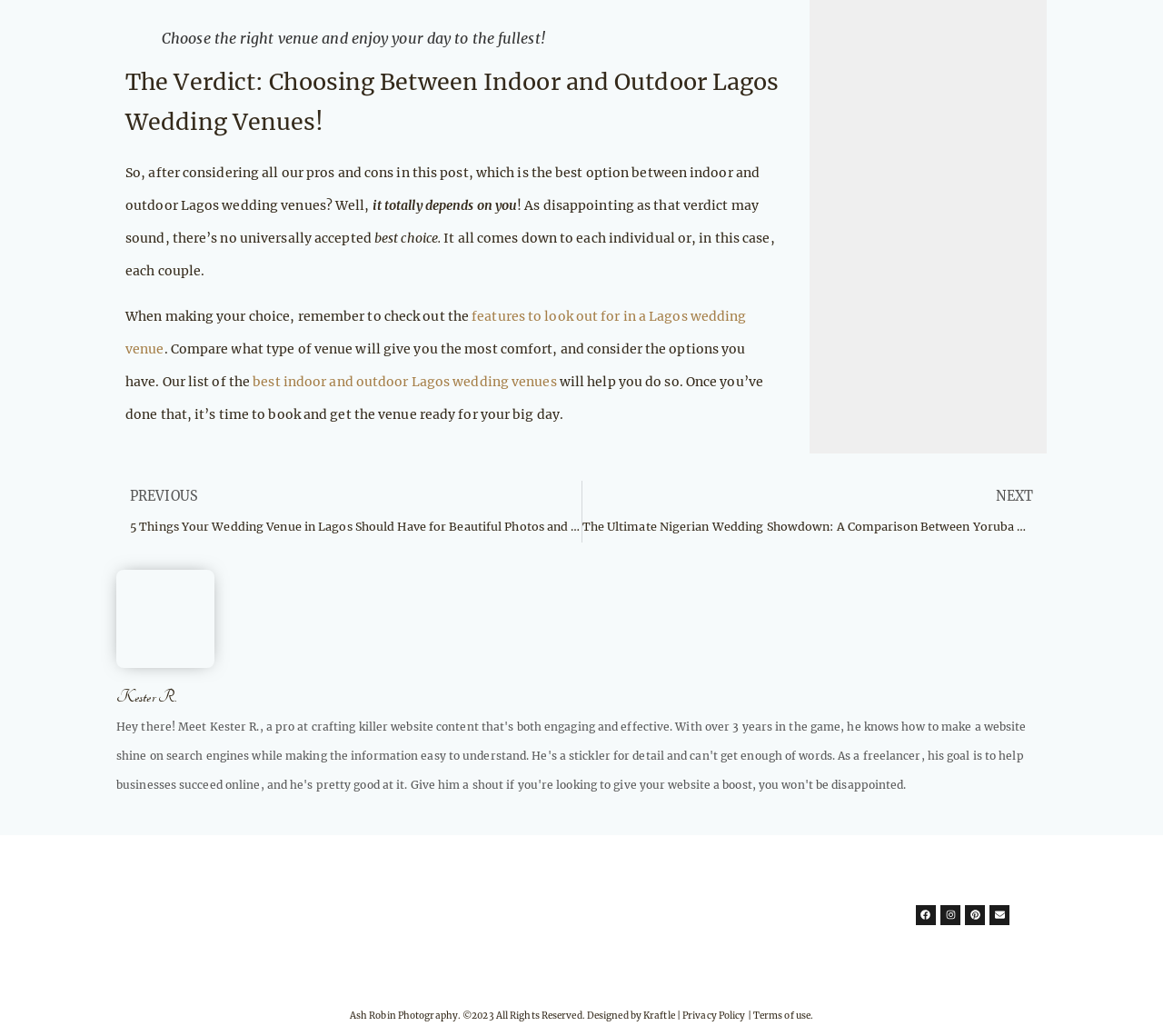What is the website's social media presence?
Provide a detailed answer to the question using information from the image.

The website has social media presence on Facebook, Instagram, and Pinterest, as indicated by the links and icons at the bottom of the webpage.